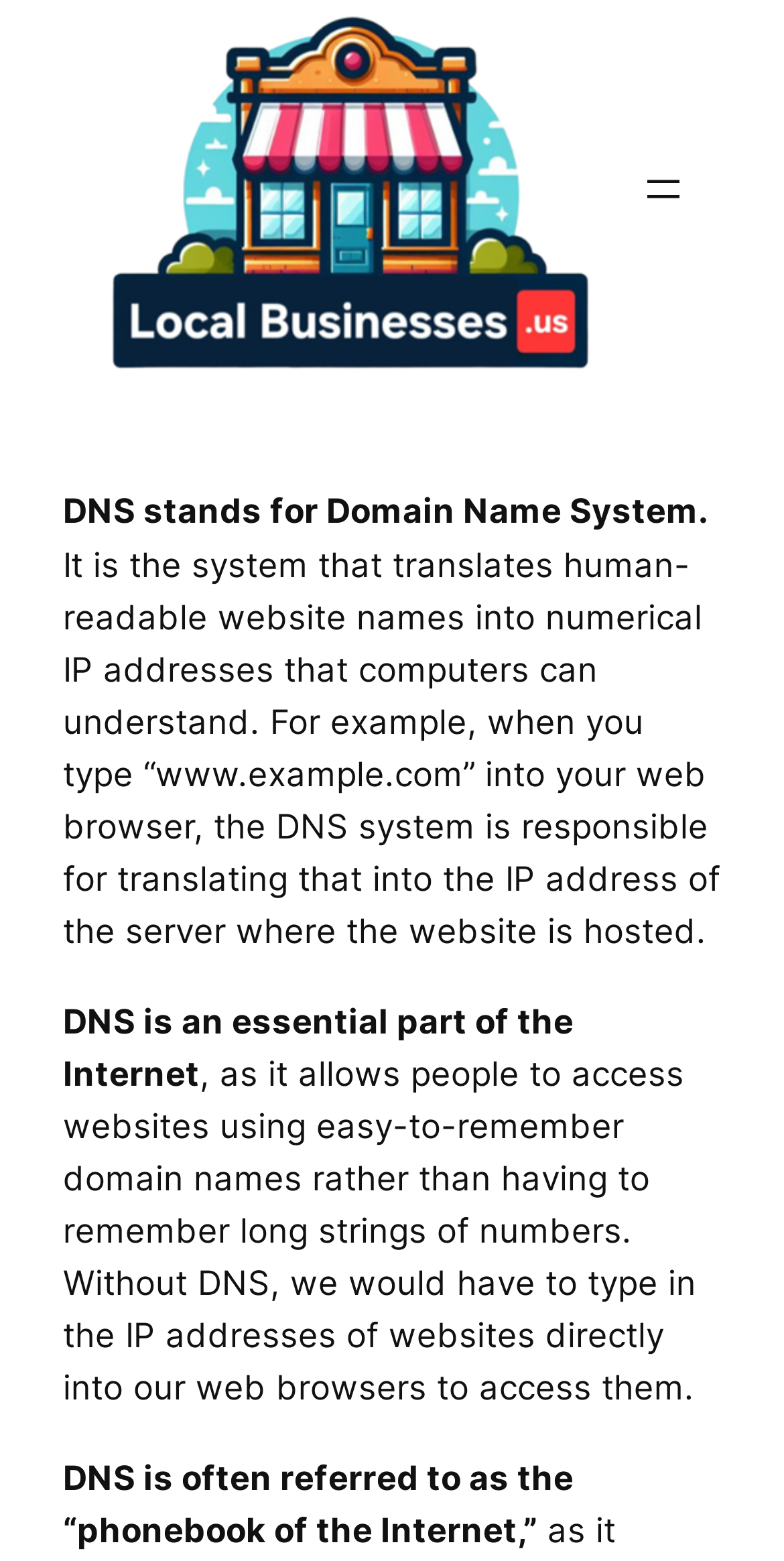Why is DNS essential to the Internet?
Please describe in detail the information shown in the image to answer the question.

The webpage states that DNS is an essential part of the Internet because it allows people to access websites using easy-to-remember domain names rather than having to remember long strings of numbers, making it a crucial component of the online ecosystem.